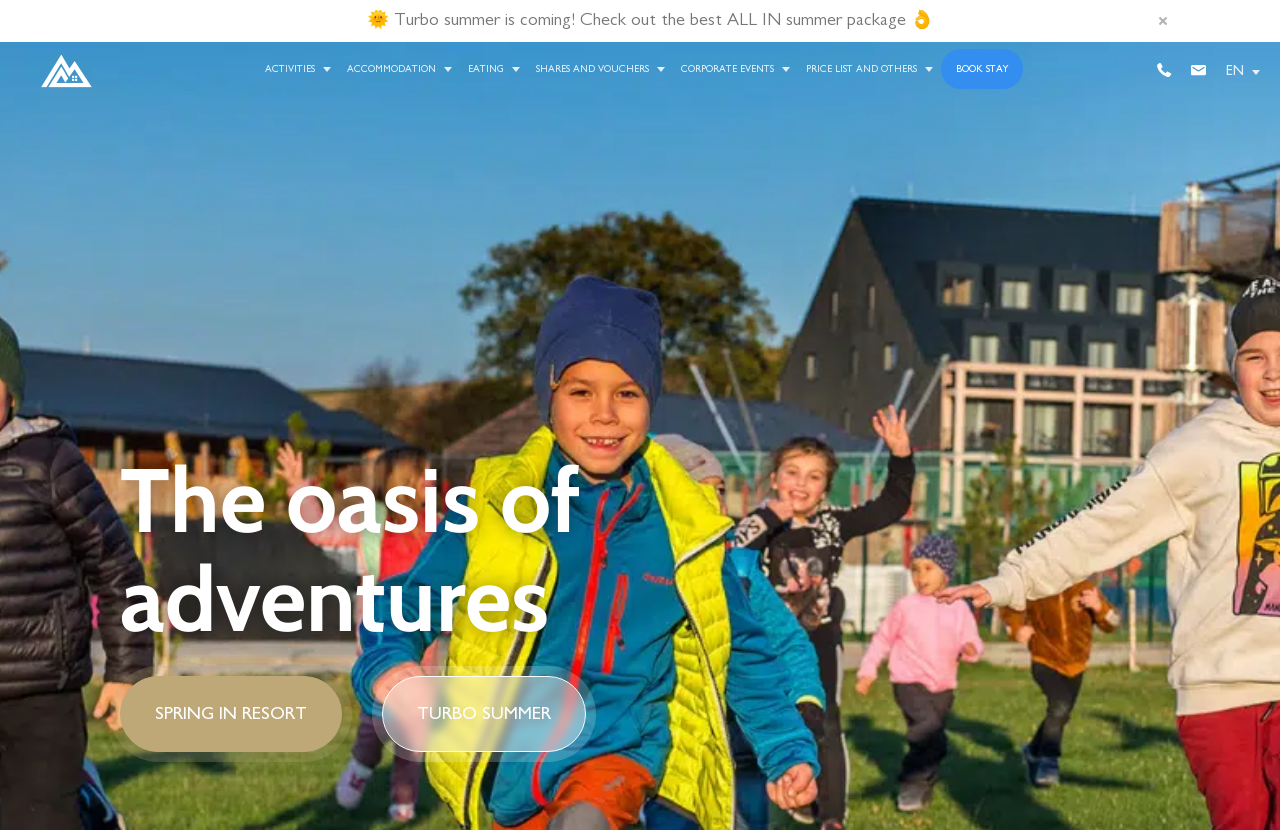Please specify the bounding box coordinates of the region to click in order to perform the following instruction: "Navigate to Home".

None